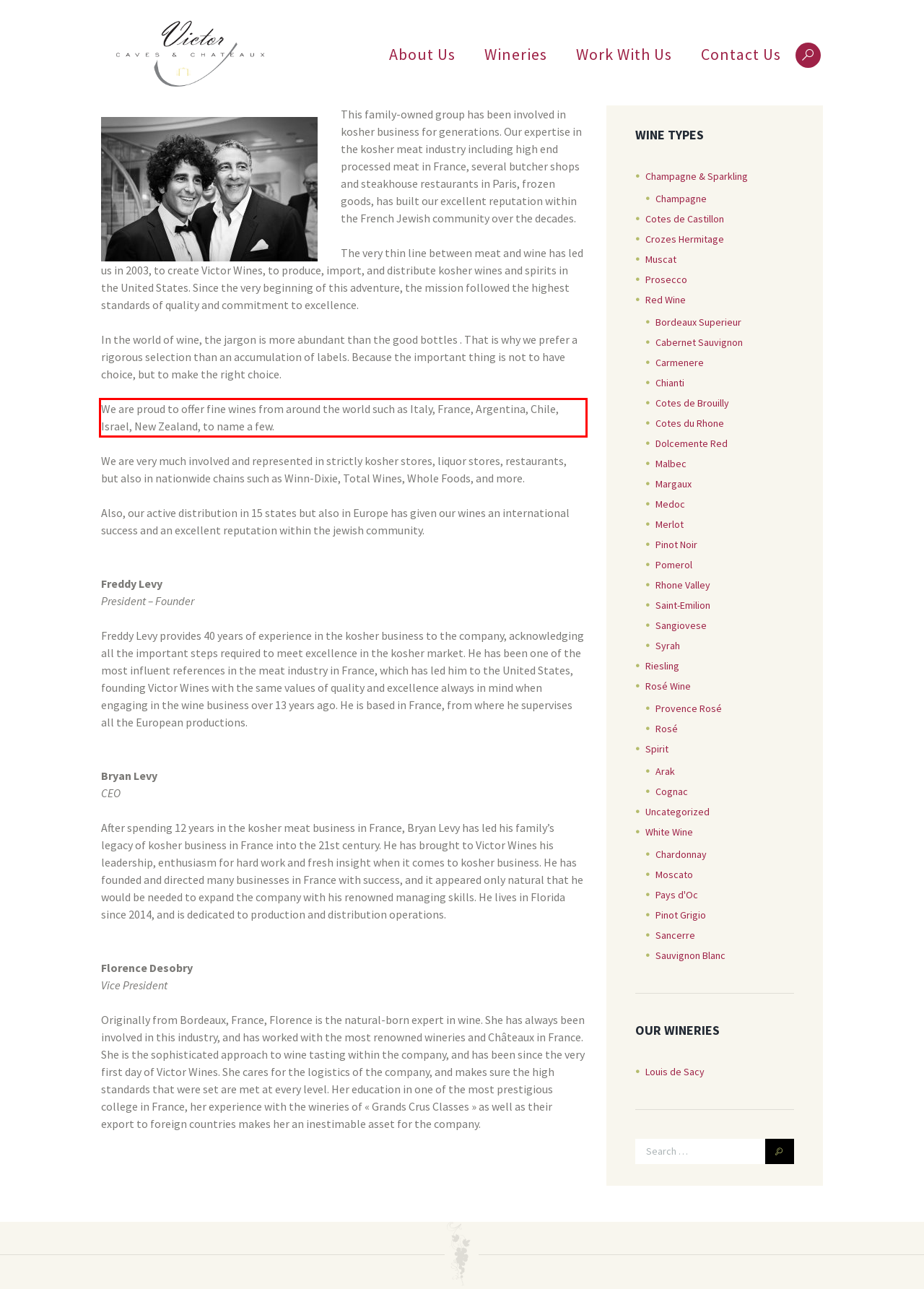Given a webpage screenshot, identify the text inside the red bounding box using OCR and extract it.

We are proud to offer fine wines from around the world such as Italy, France, Argentina, Chile, Israel, New Zealand, to name a few.